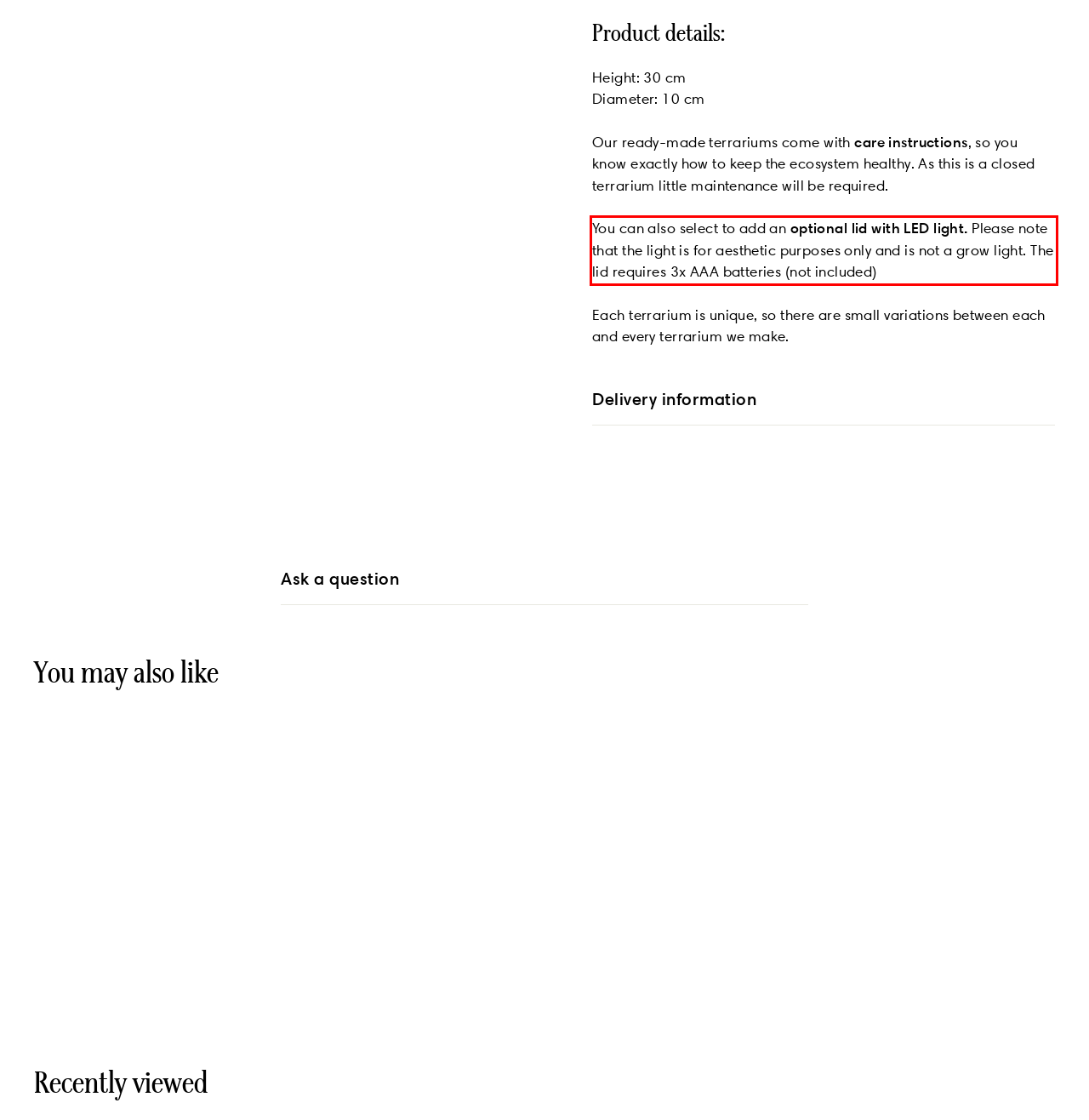There is a UI element on the webpage screenshot marked by a red bounding box. Extract and generate the text content from within this red box.

You can also select to add an optional lid with LED light. Please note that the light is for aesthetic purposes only and is not a grow light. The lid requires 3x AAA batteries (not included)